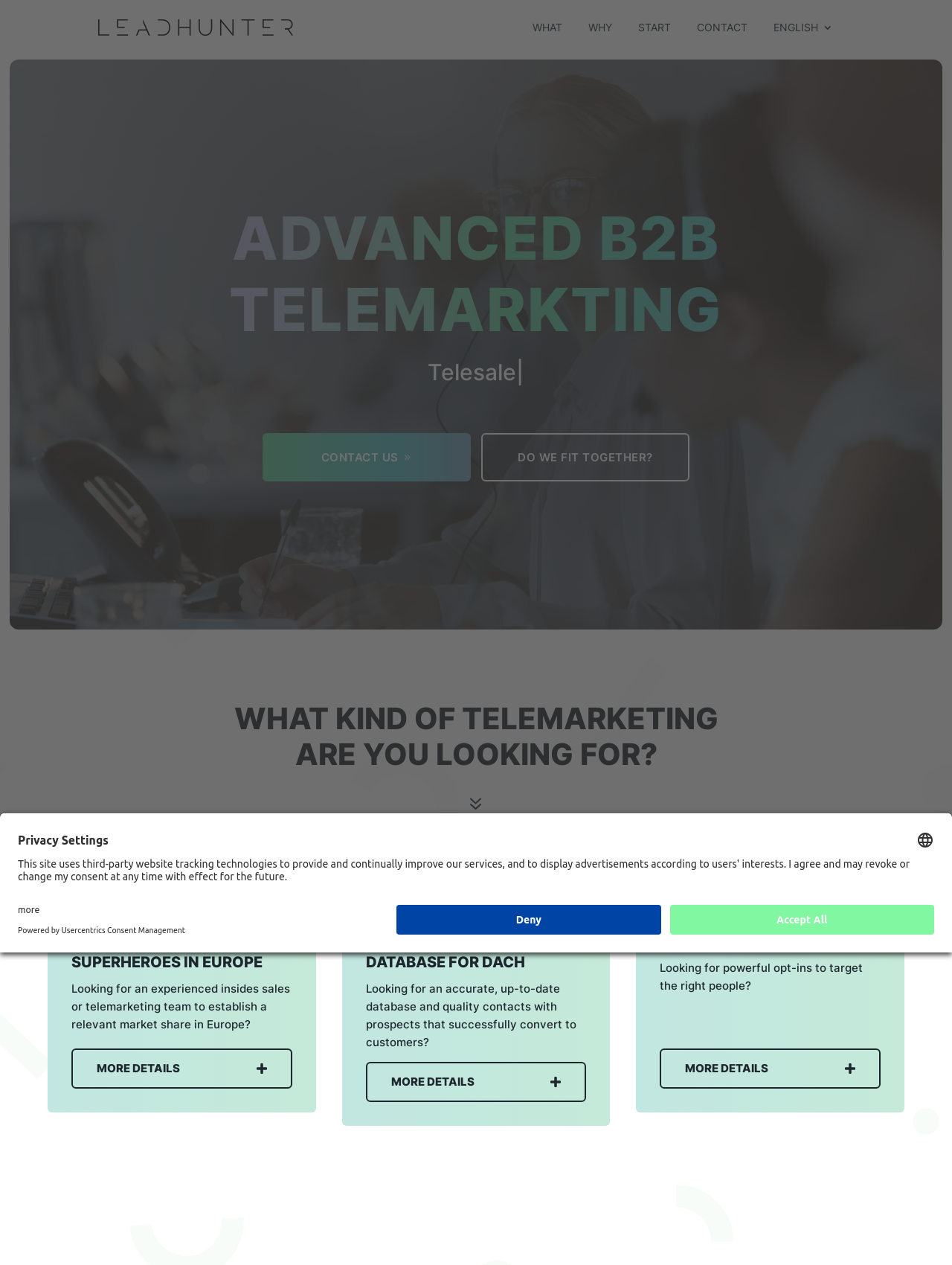Based on the element description: "Accept All", identify the UI element and provide its bounding box coordinates. Use four float numbers between 0 and 1, [left, top, right, bottom].

[0.704, 0.715, 0.981, 0.739]